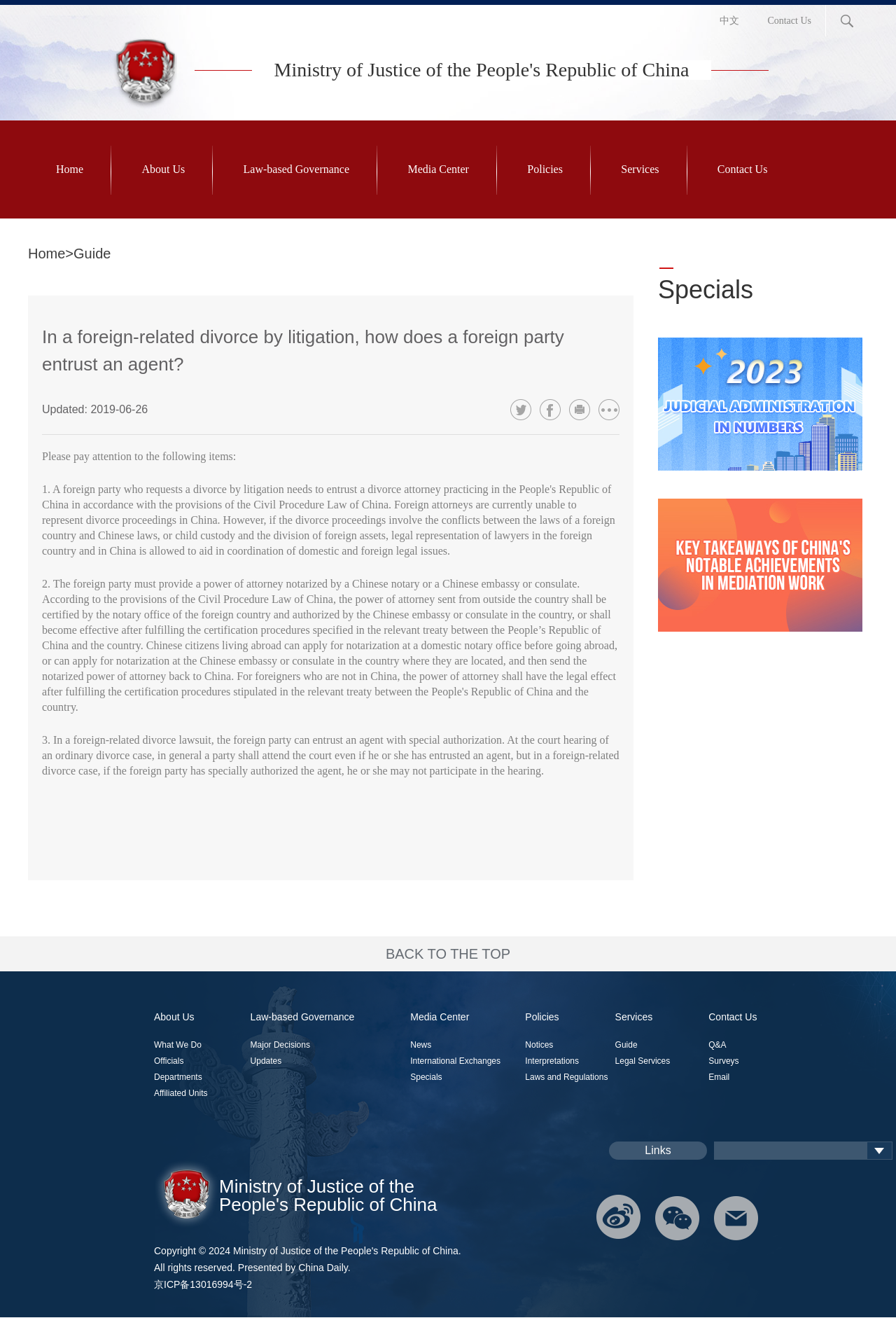What is the language option available on the webpage?
By examining the image, provide a one-word or phrase answer.

中文